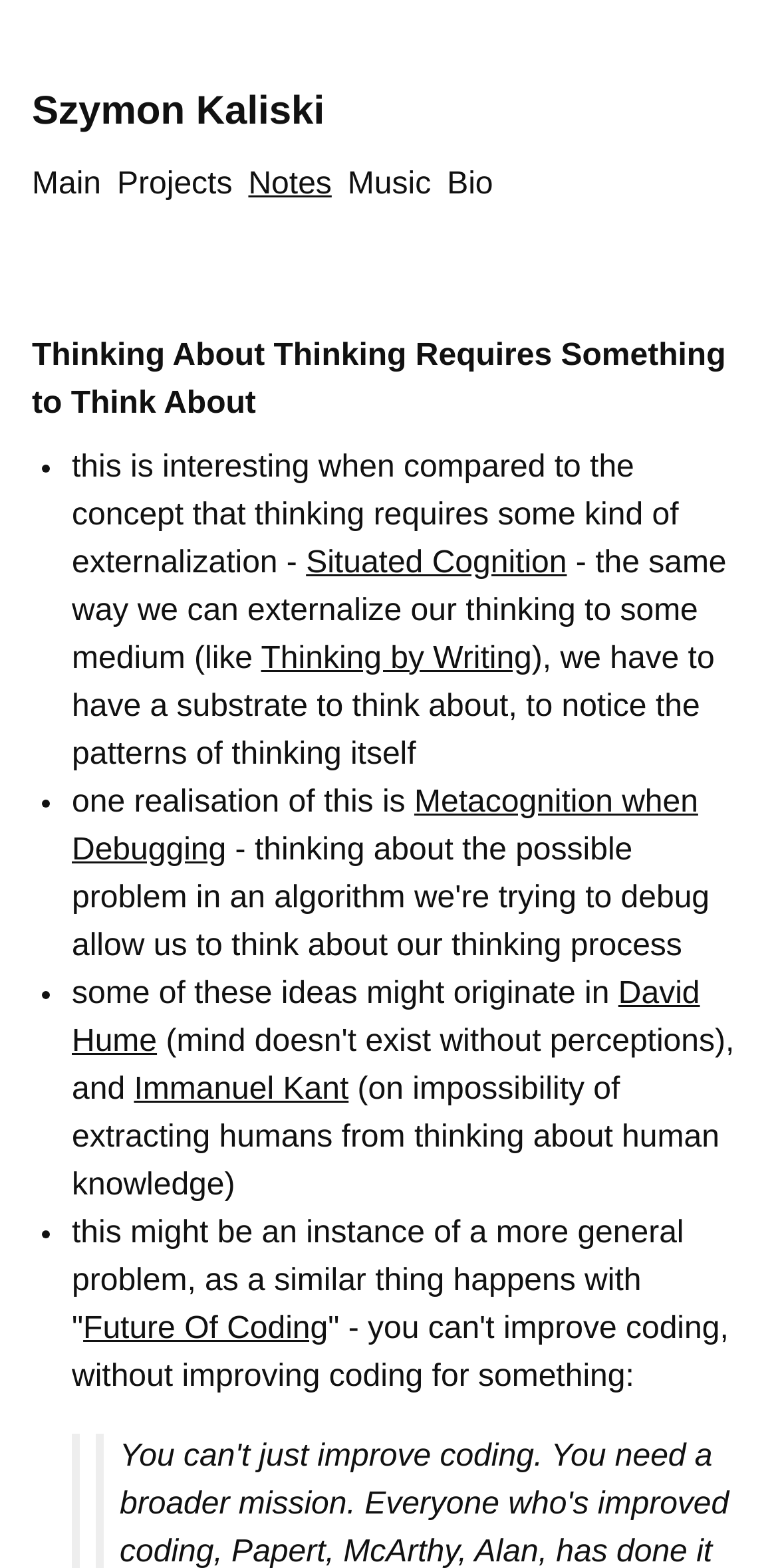What is the topic related to coding that is mentioned?
Look at the image and respond with a one-word or short-phrase answer.

Future Of Coding